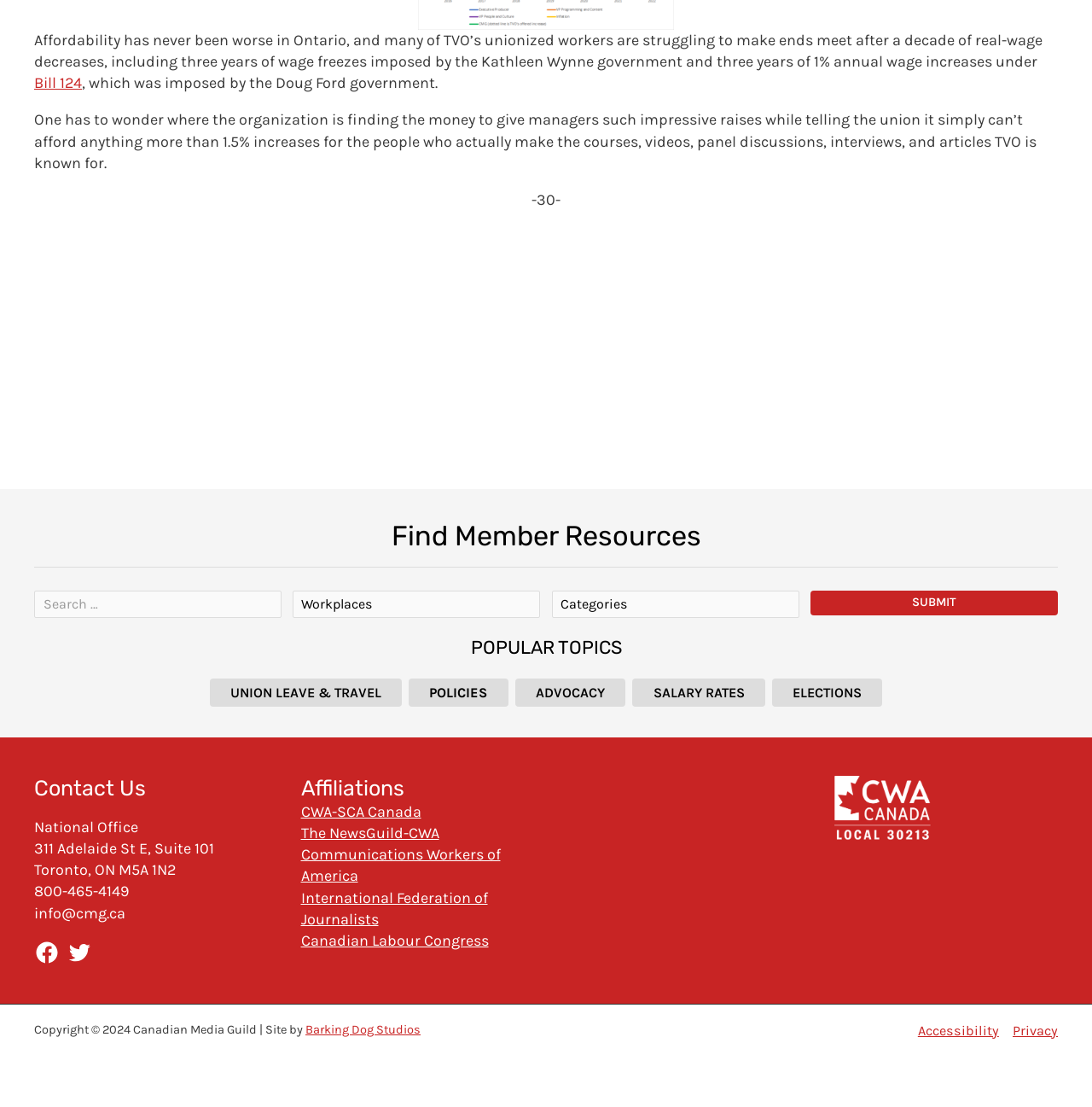What is the purpose of the 'Find Member Resources' section?
Please respond to the question thoroughly and include all relevant details.

The 'Find Member Resources' section seems to be a search function that allows users to find resources related to their workplaces and categories. It has a textbox, comboboxes, and a submit button, indicating that users can input their search criteria and retrieve relevant results.